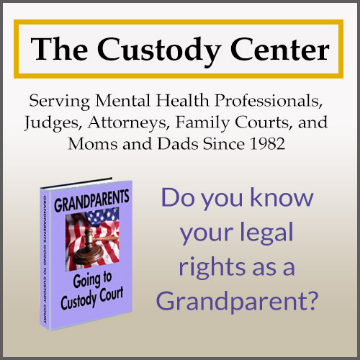Offer a detailed narrative of the image.

The image features a promotional graphic for "The Custody Center," an organization dedicated to assisting various professionals and family members navigating custody issues. At the top, the title "The Custody Center" is displayed prominently, emphasizing its focus on custody matters. Below the title, a subtitle communicates the organization’s service scope, highlighting its support for mental health professionals, judges, attorneys, family courts, and parents since 1982.

To the left, there is an illustrated book titled "Going to Custody Court," accompanied by the word "GRANDPARENTS" displayed prominently in capital letters, indicating the specific target audience of the publication. The right side of the image poses an engaging question, asking, "Do you know your legal rights as a Grandparent?" This call to action encourages grandparents to consider their legal standing and invites them to explore the resources that the Custody Center offers. The overall design combines informative text with an eye-catching visual element, aiming to raise awareness and provide valuable guidance regarding custody rights for grandparents.